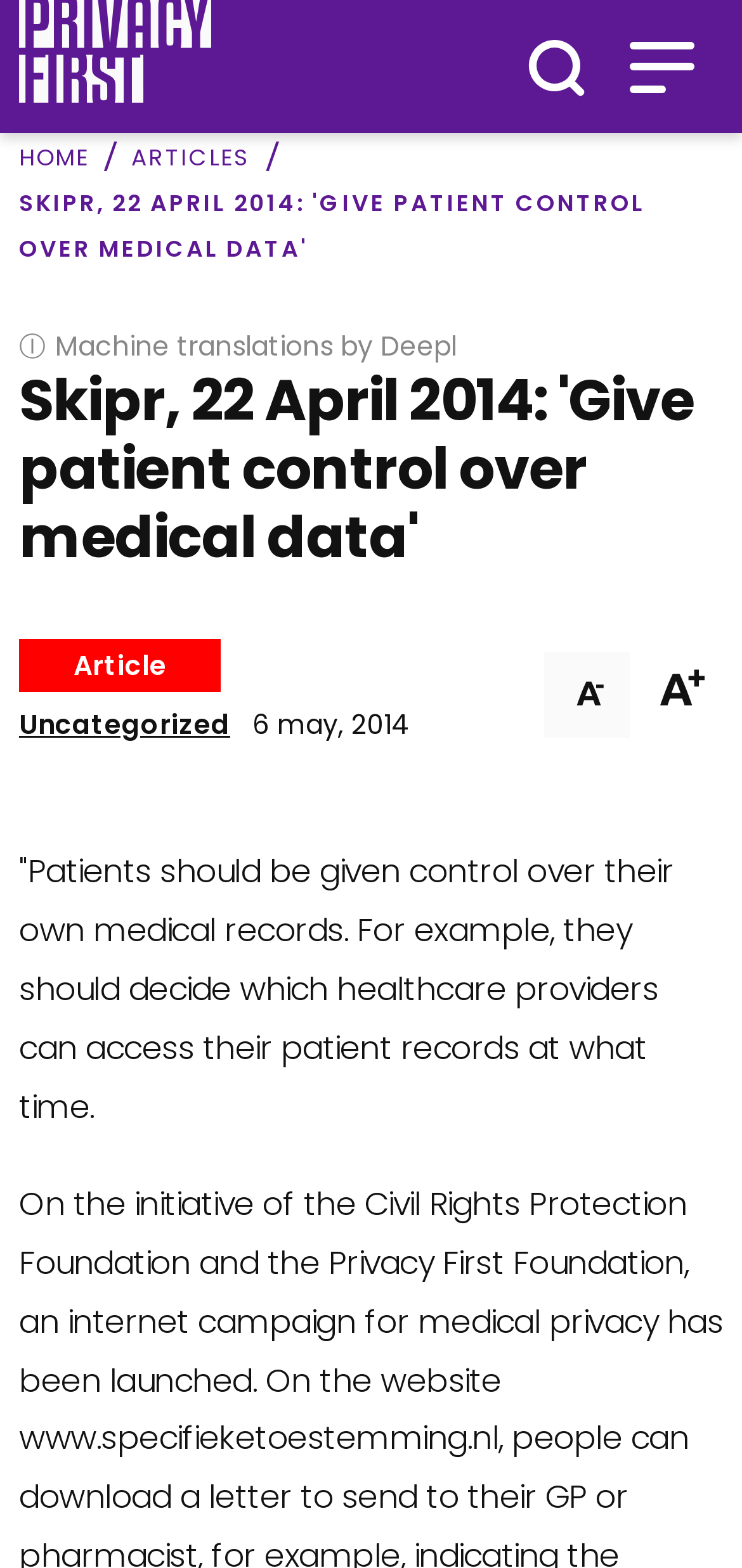Can you provide the bounding box coordinates for the element that should be clicked to implement the instruction: "Search for something"?

[0.692, 0.015, 0.808, 0.07]